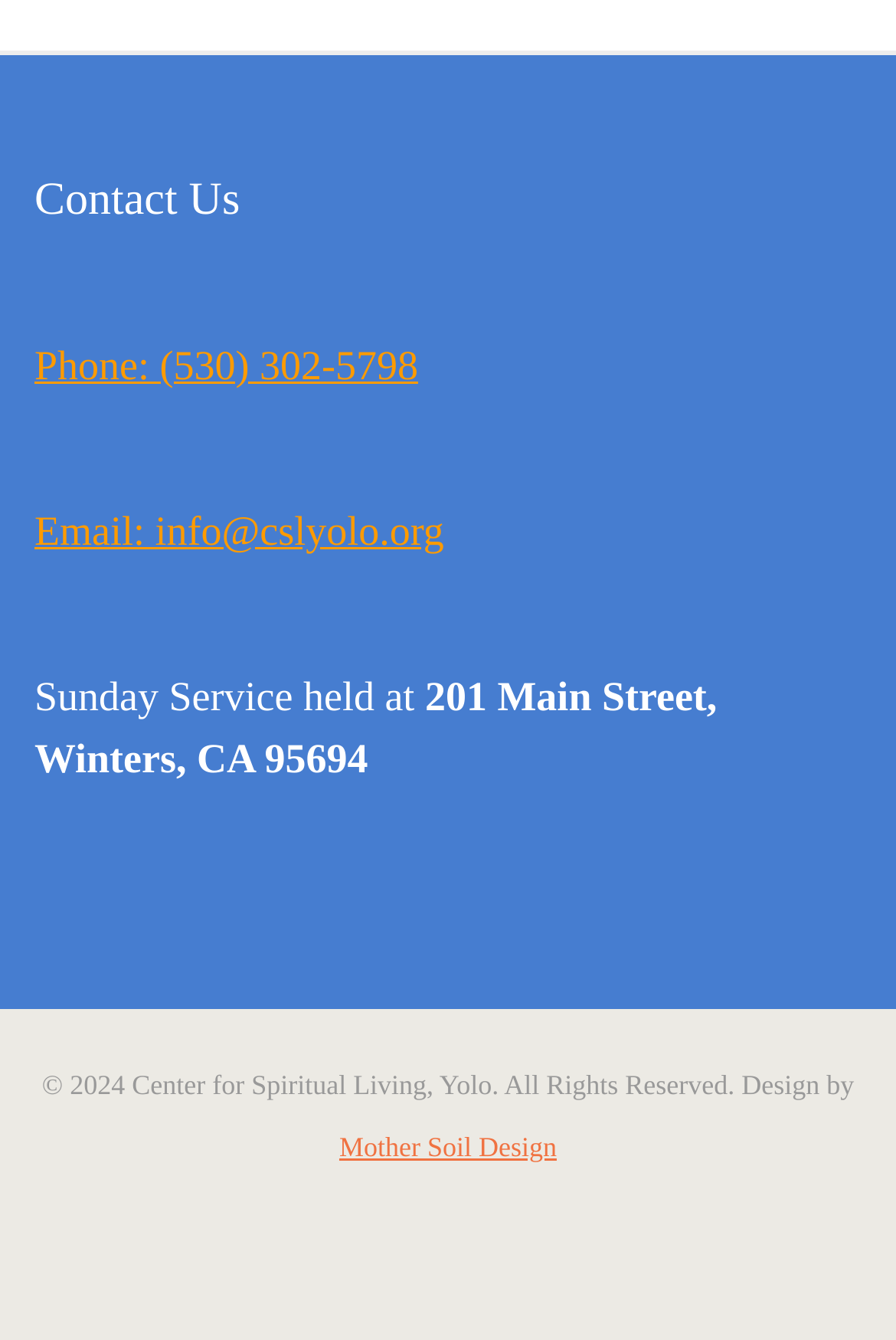Please use the details from the image to answer the following question comprehensively:
What is the phone number to contact?

The phone number can be found in the contact information section at the top of the webpage, where it is listed as 'Phone: (530) 302-5798'.